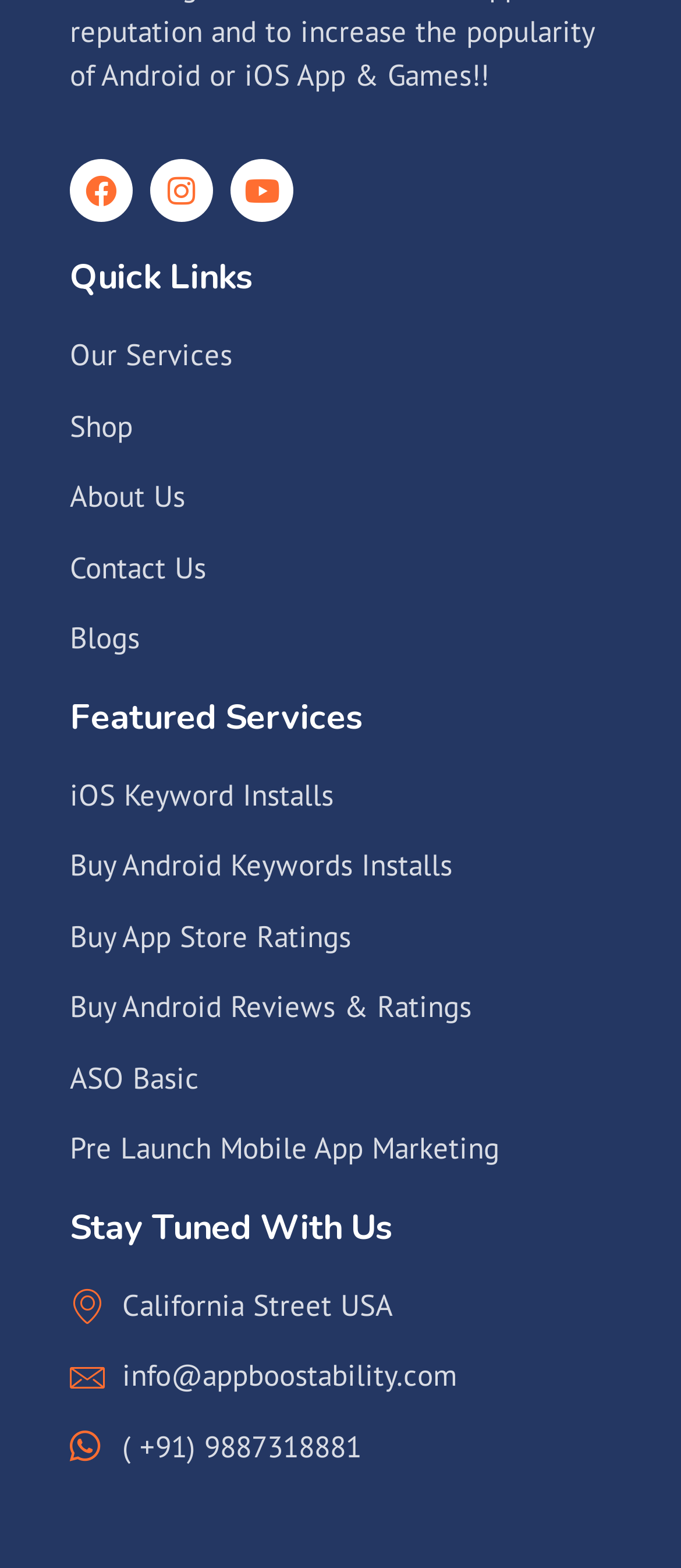Determine the bounding box coordinates of the target area to click to execute the following instruction: "Learn about Our Services."

[0.103, 0.213, 0.897, 0.241]